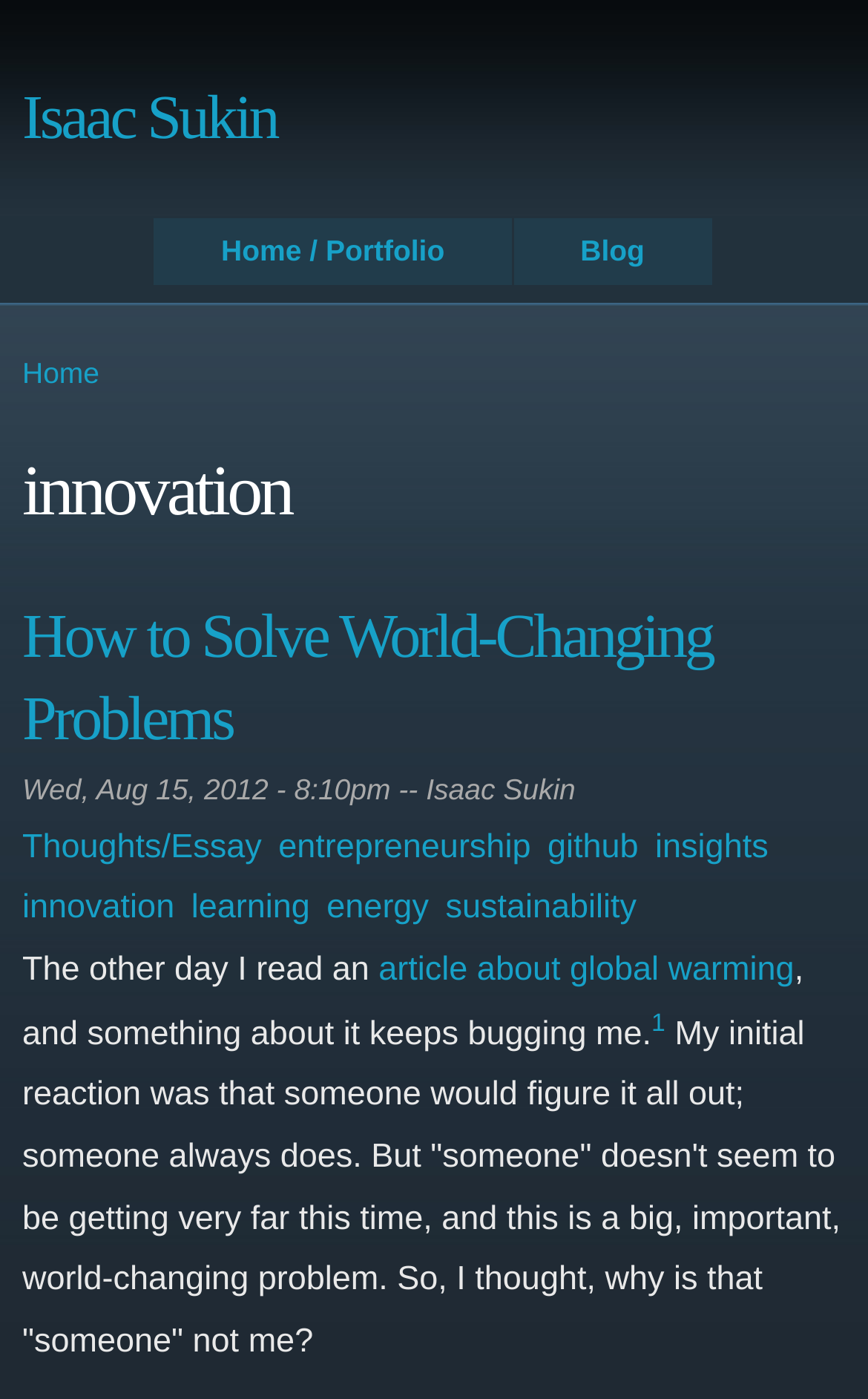Elaborate on the webpage's design and content in a detailed caption.

The webpage is a personal blog or portfolio of Isaac Sukin, with a focus on innovation, coding, startups, game development, open-source, writing, and challenges that matter. 

At the top of the page, there is a link to skip to the main content. Below that, there is a heading with the title "Isaac Sukin" and a link to the same title. 

To the right of the title, there is a main menu with links to "Home / Portfolio" and "Blog". 

Below the main menu, there is a heading "You are here" with a link to "Home". 

The main content of the page is divided into two sections. The first section has a heading "innovation" and a subheading "How to Solve World-Changing Problems" with a link to the same title. 

Below the subheading, there is a footer section with the date "Wed, Aug 15, 2012 - 8:10pm" and the author's name "Isaac Sukin". 

The second section of the main content has a list of links to various topics, including "Thoughts/Essay", "entrepreneurship", "github", "insights", "innovation", "learning", "energy", and "sustainability". 

Below the list of links, there is a block of text that starts with "The other day I read an article about global warming..." and continues with a personal reflection on the importance of solving world-changing problems. The text includes a link to the article and a superscript with a link to a footnote.